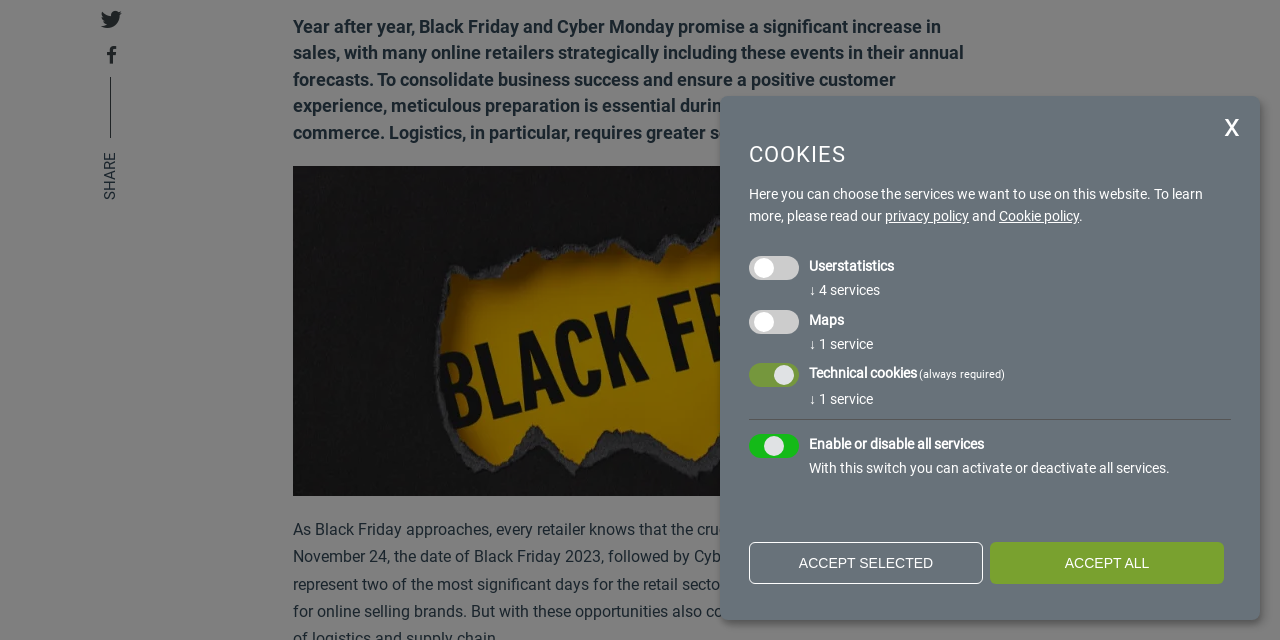Identify the bounding box for the given UI element using the description provided. Coordinates should be in the format (top-left x, top-left y, bottom-right x, bottom-right y) and must be between 0 and 1. Here is the description: Microscope-Antiques

None